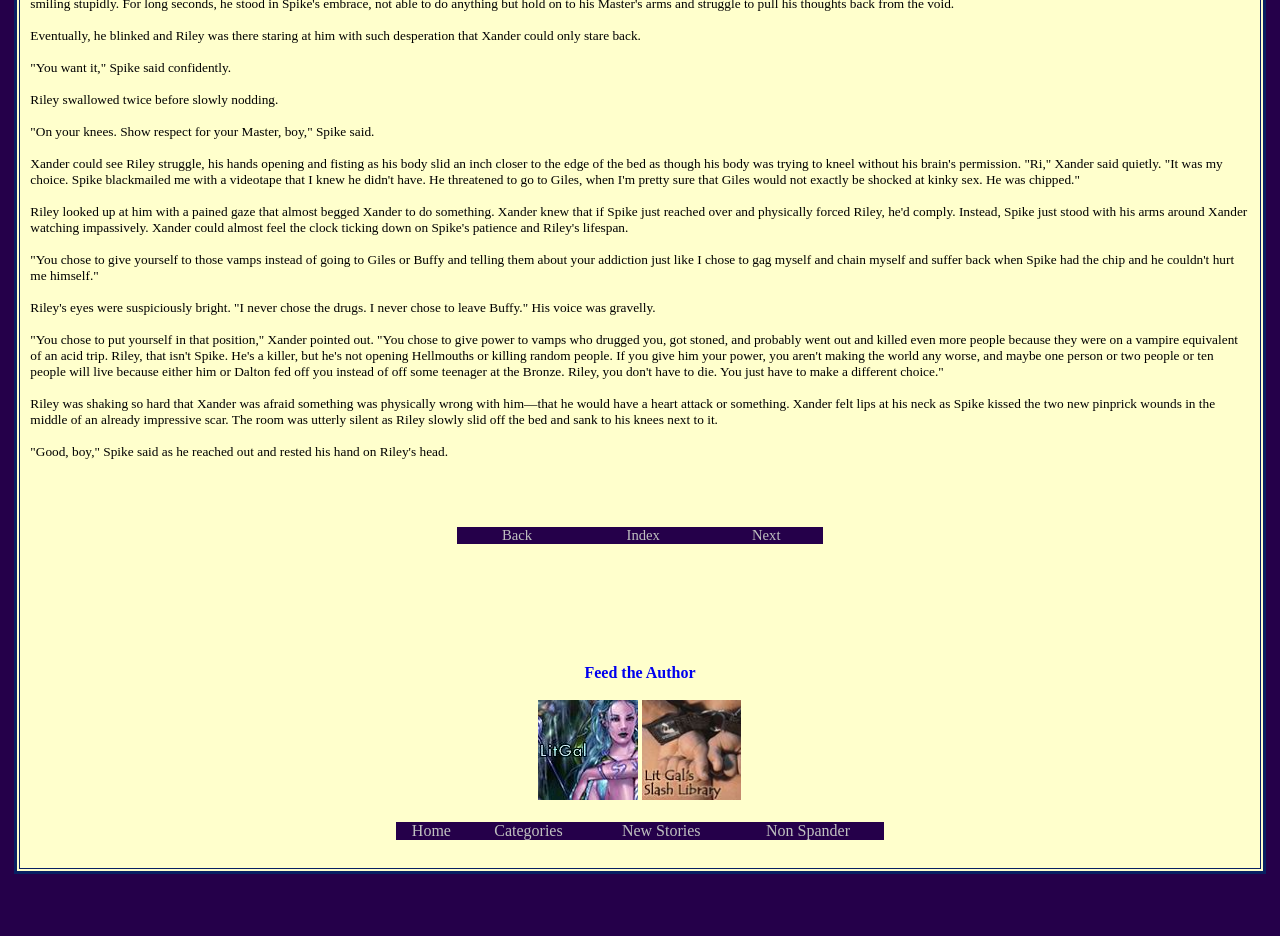Please indicate the bounding box coordinates for the clickable area to complete the following task: "Visit the Author's Live Journal". The coordinates should be specified as four float numbers between 0 and 1, i.e., [left, top, right, bottom].

[0.421, 0.839, 0.499, 0.857]